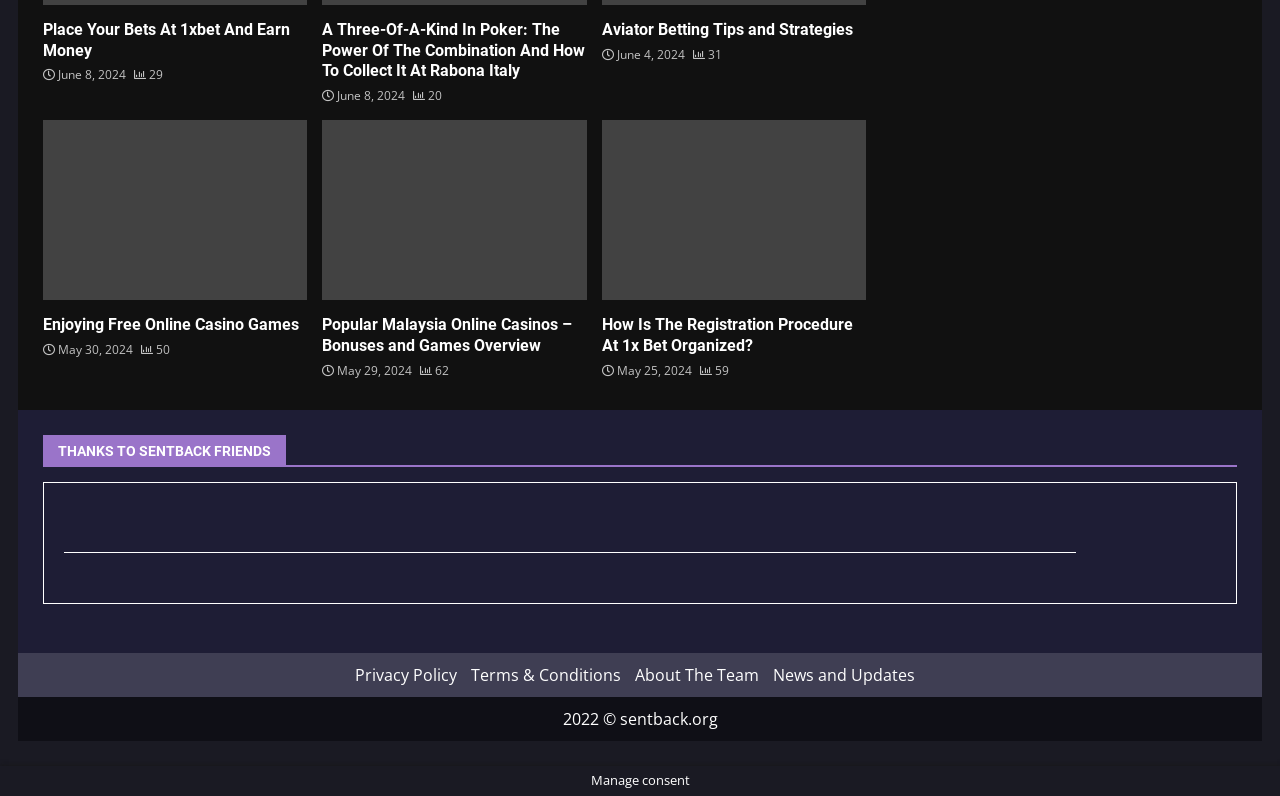Locate the bounding box coordinates of the element's region that should be clicked to carry out the following instruction: "Read 'A Three-Of-A-Kind In Poker: The Power Of The Combination And How To Collect It At Rabona Italy'". The coordinates need to be four float numbers between 0 and 1, i.e., [left, top, right, bottom].

[0.252, 0.025, 0.457, 0.101]